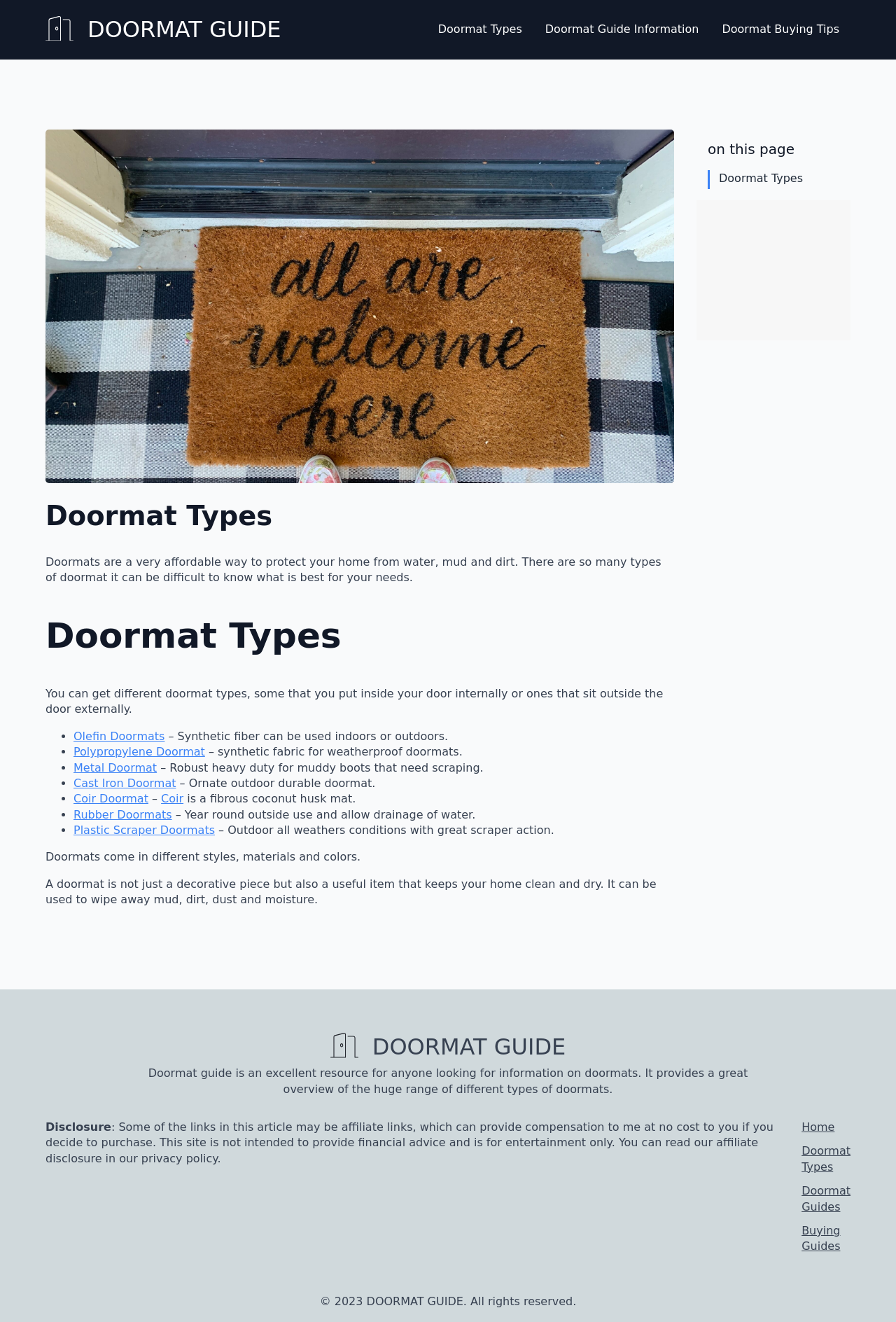Determine the bounding box coordinates for the clickable element required to fulfill the instruction: "Read about Olefin Doormats". Provide the coordinates as four float numbers between 0 and 1, i.e., [left, top, right, bottom].

[0.082, 0.552, 0.184, 0.562]